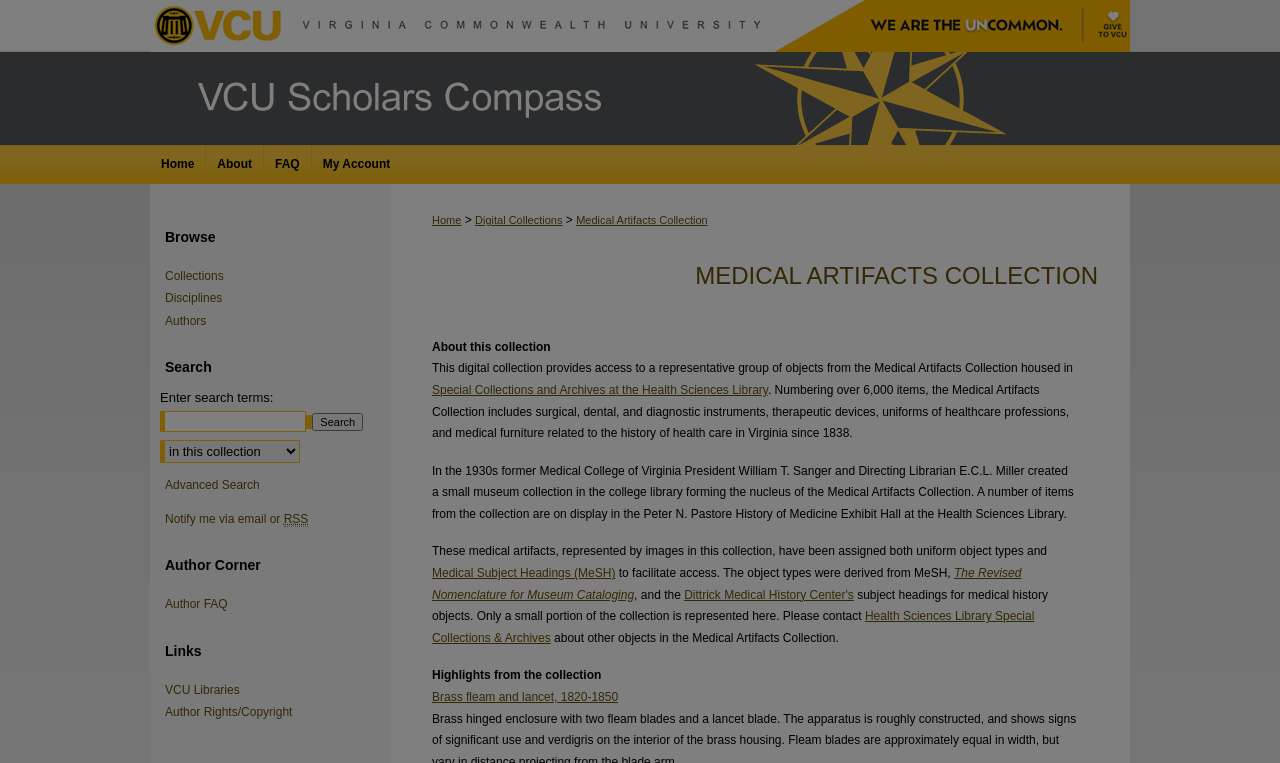How many items are in the Medical Artifacts Collection?
Respond to the question with a well-detailed and thorough answer.

The number of items in the Medical Artifacts Collection is mentioned in the text 'Numbering over 6,000 items, the Medical Artifacts Collection includes surgical, dental, and diagnostic instruments, therapeutic devices, uniforms of healthcare professions, and medical furniture related to the history of health care in Virginia since 1838'.